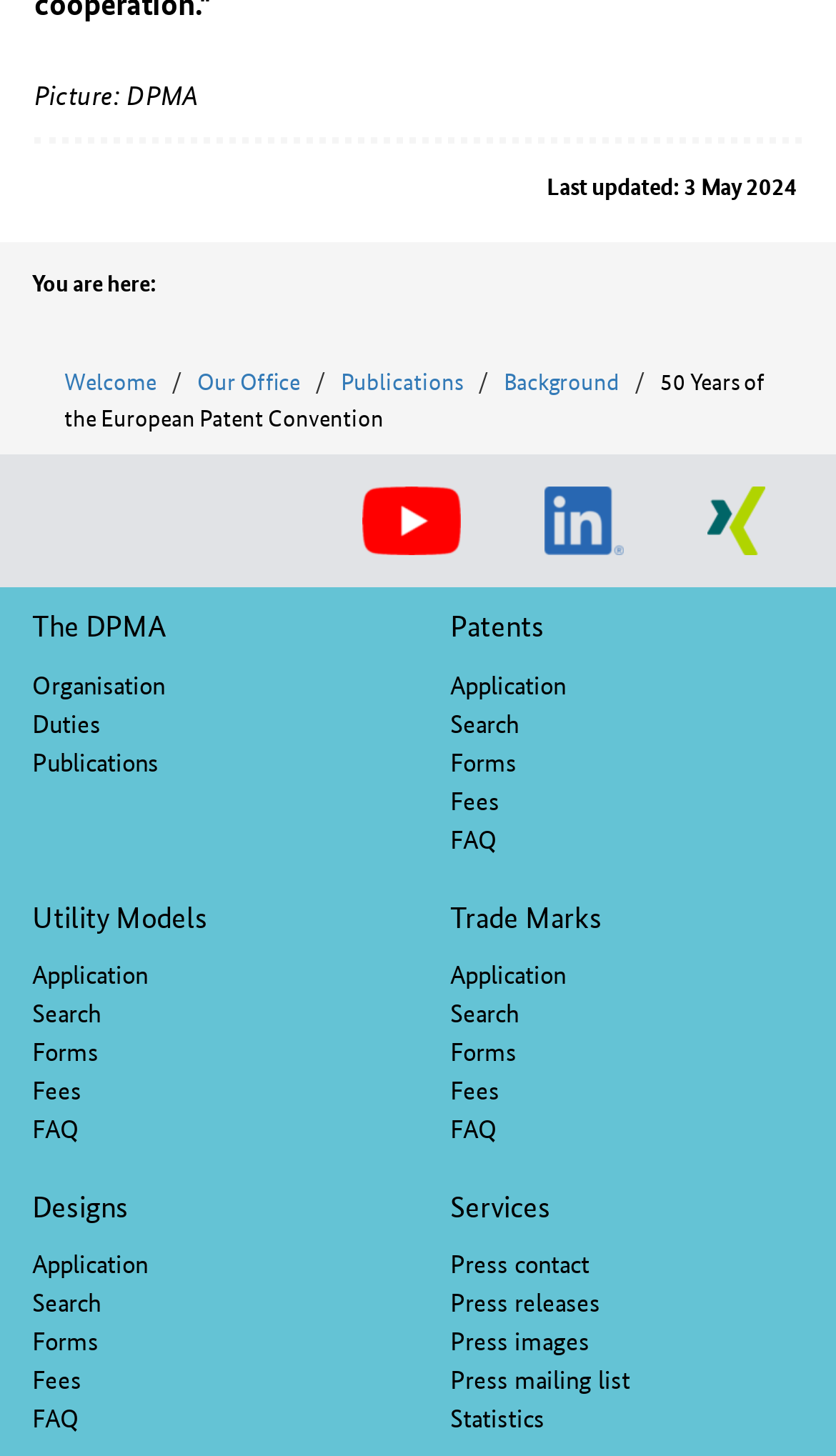What are the main categories in the footer navigation?
We need a detailed and meticulous answer to the question.

The main categories in the footer navigation can be found at the bottom of the webpage, which include The DPMA, Patents, Utility Models, Trade Marks, Designs, and Services.